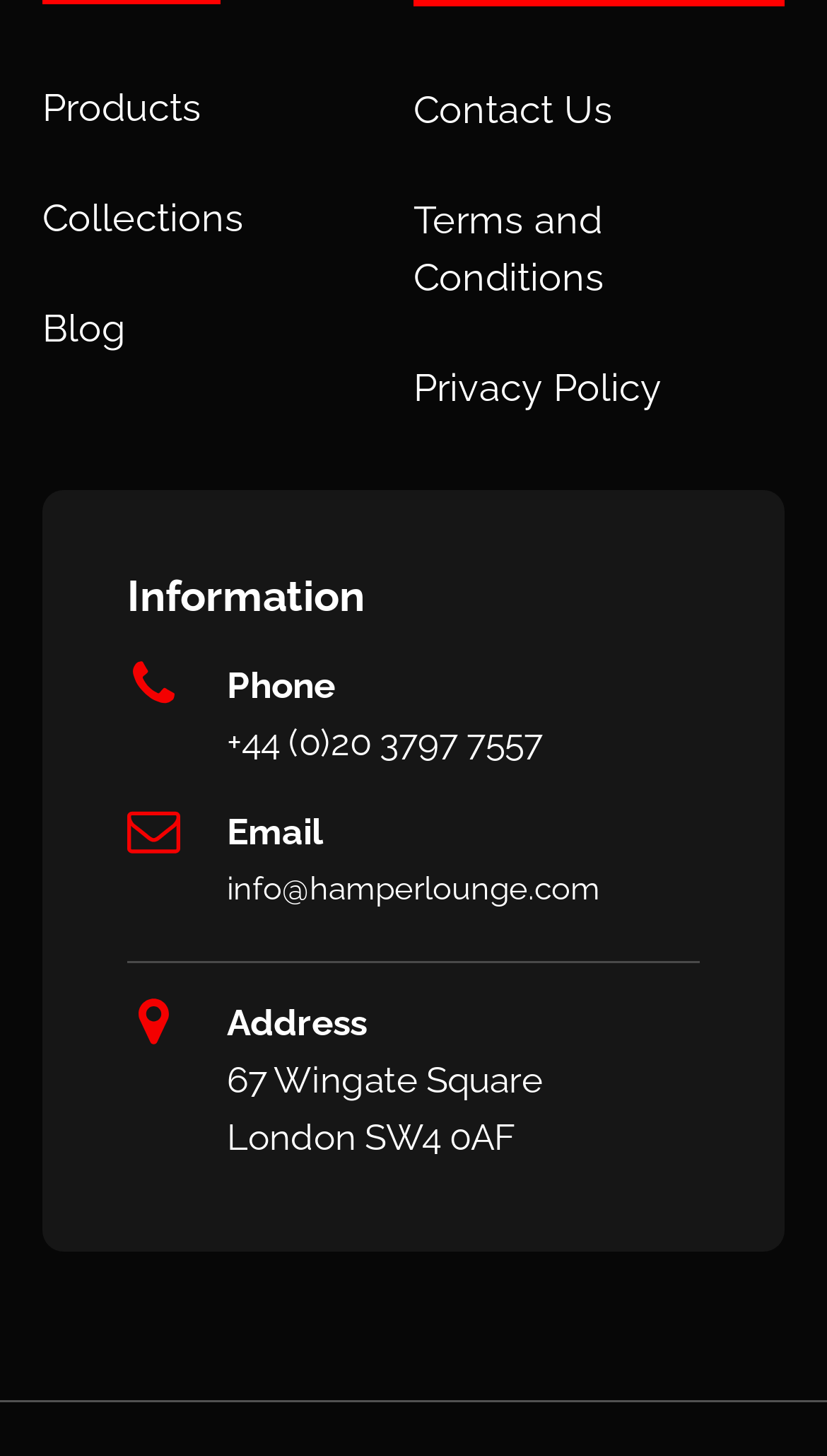Please find the bounding box coordinates of the element that needs to be clicked to perform the following instruction: "Click on Products". The bounding box coordinates should be four float numbers between 0 and 1, represented as [left, top, right, bottom].

[0.051, 0.054, 0.244, 0.094]